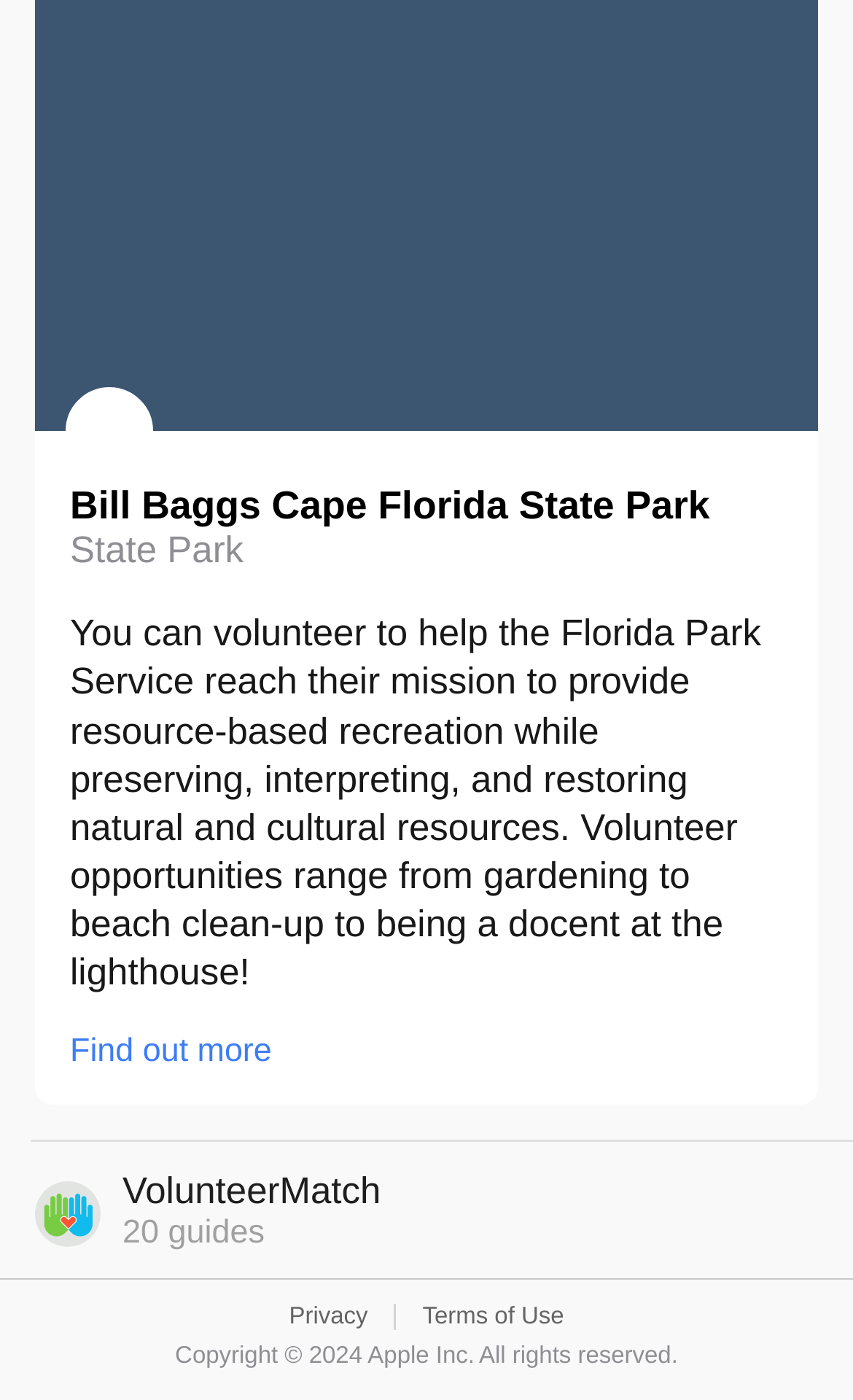Use one word or a short phrase to answer the question provided: 
How many StaticText elements are present in the footer?

2